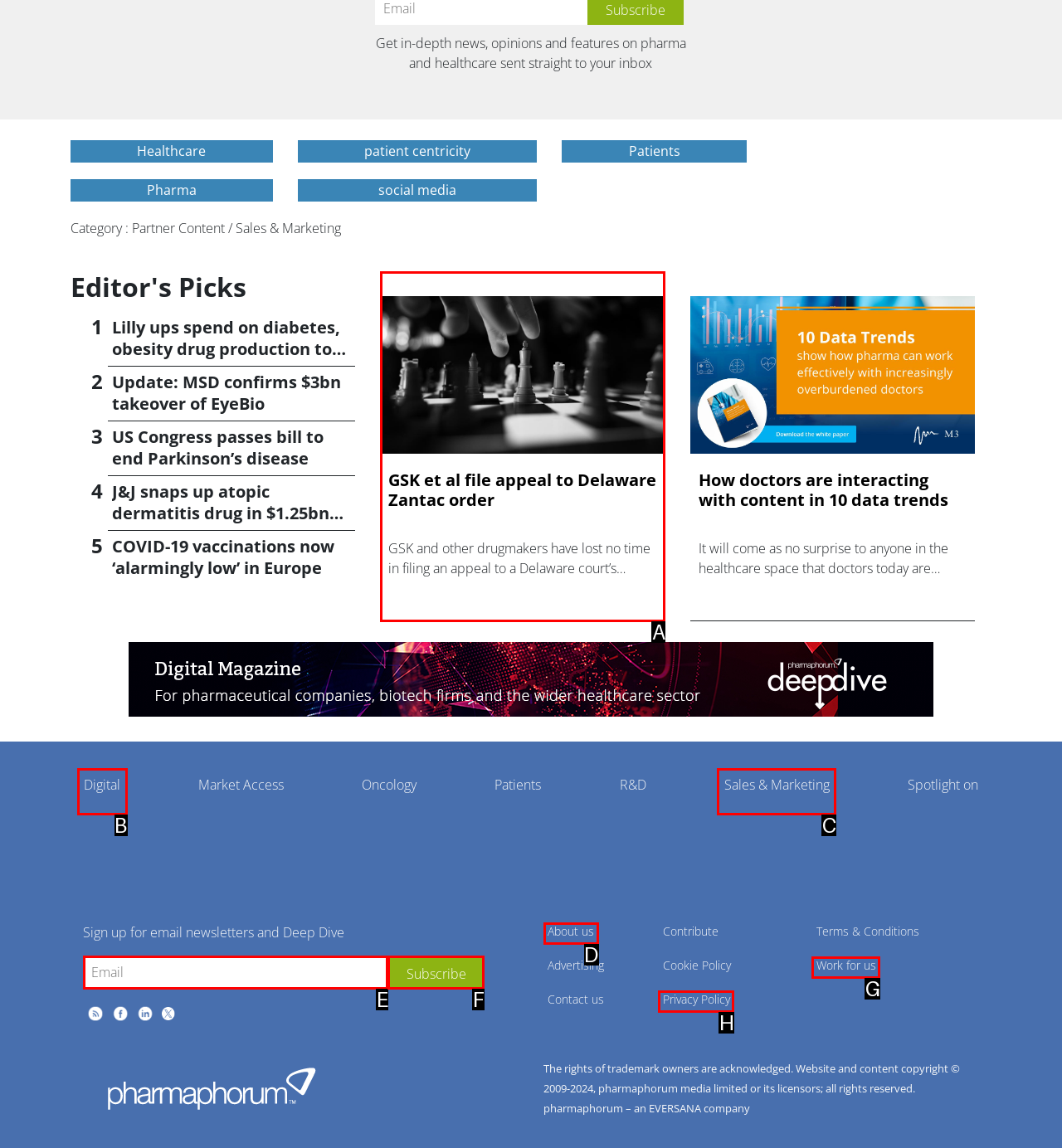Find the option that matches this description: About us
Provide the corresponding letter directly.

D